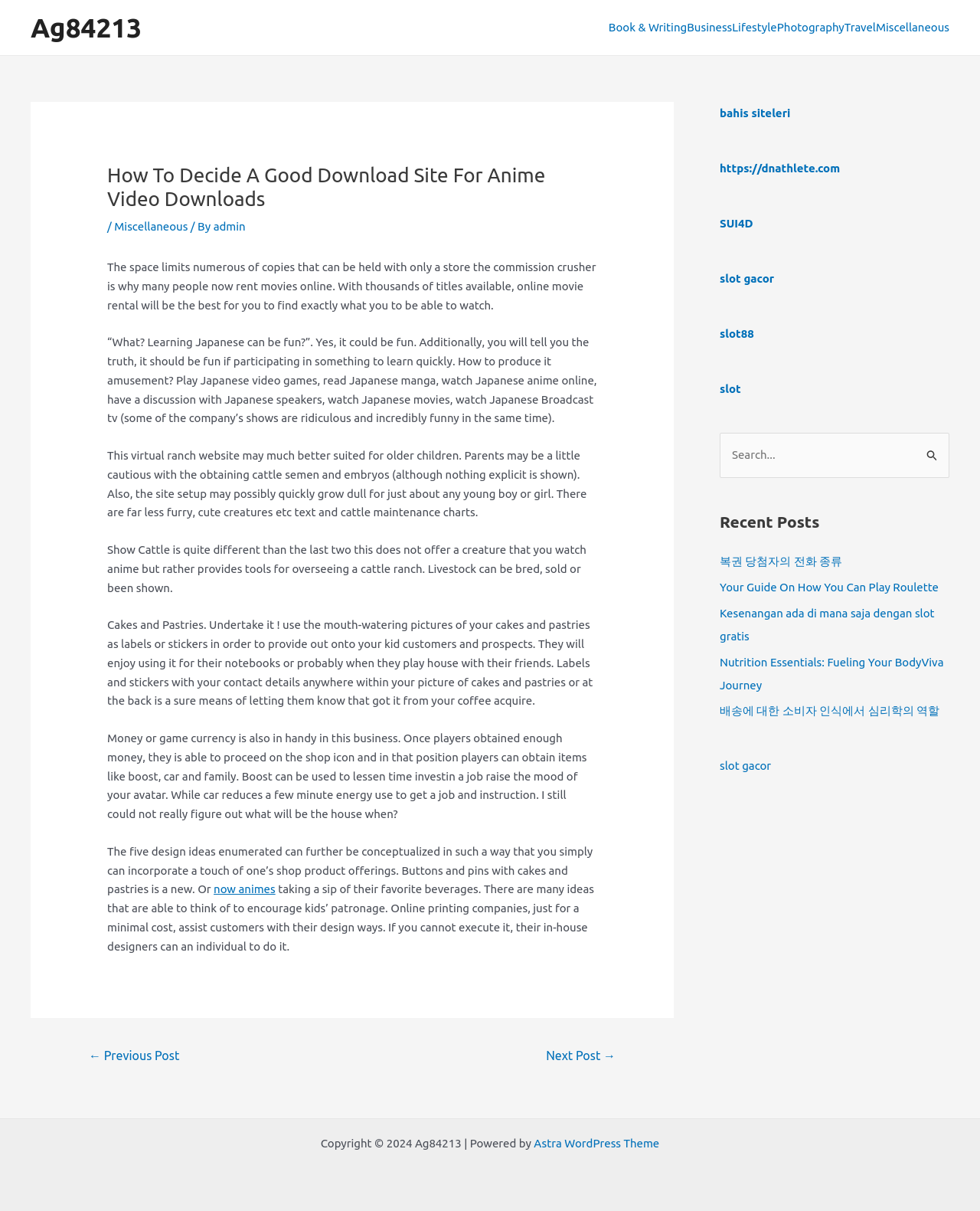What is the function of the search box?
Please provide a single word or phrase based on the screenshot.

To search for content